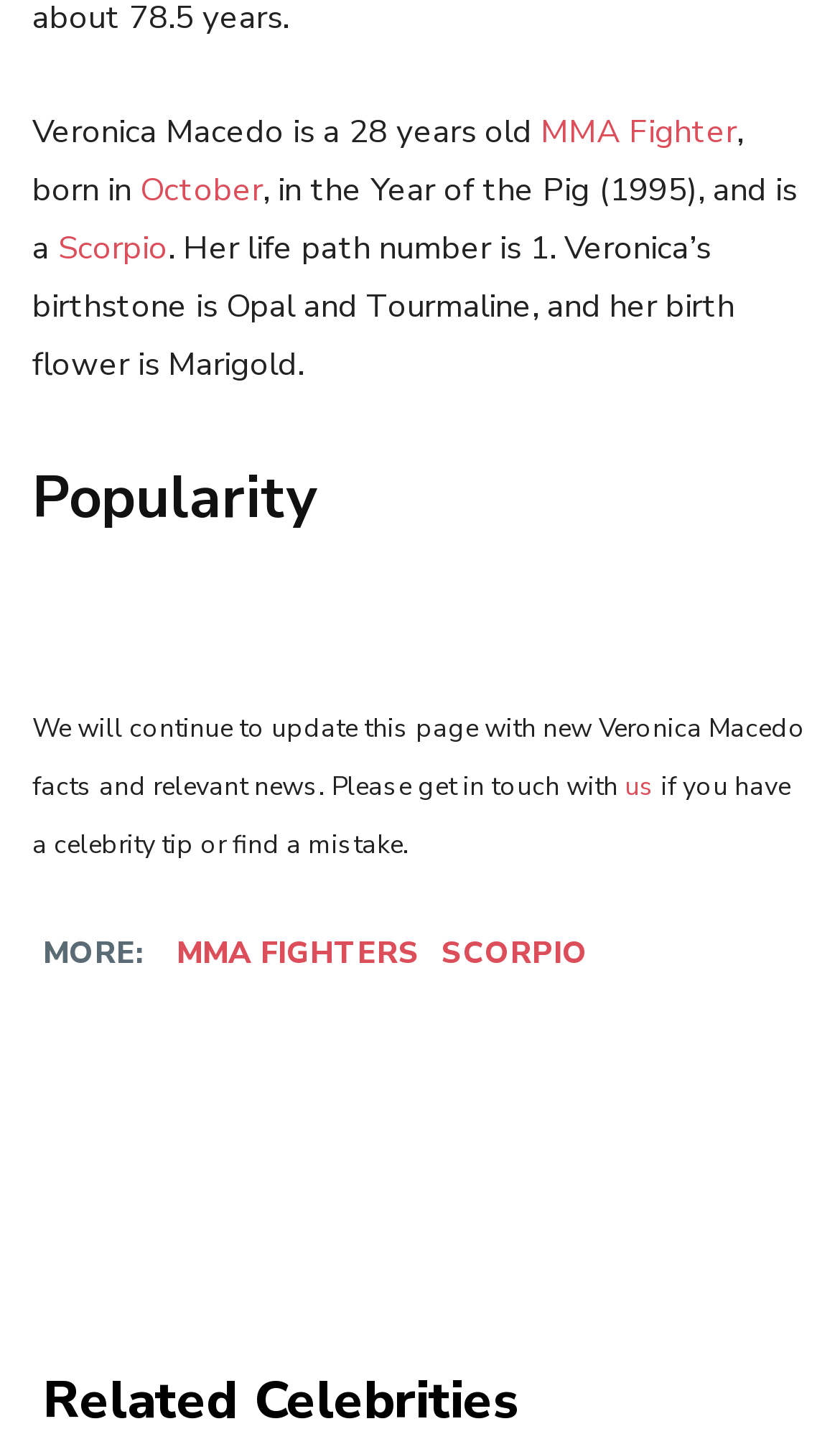Give a concise answer using only one word or phrase for this question:
What is the birthstone of Veronica Macedo?

Opal and Tourmaline